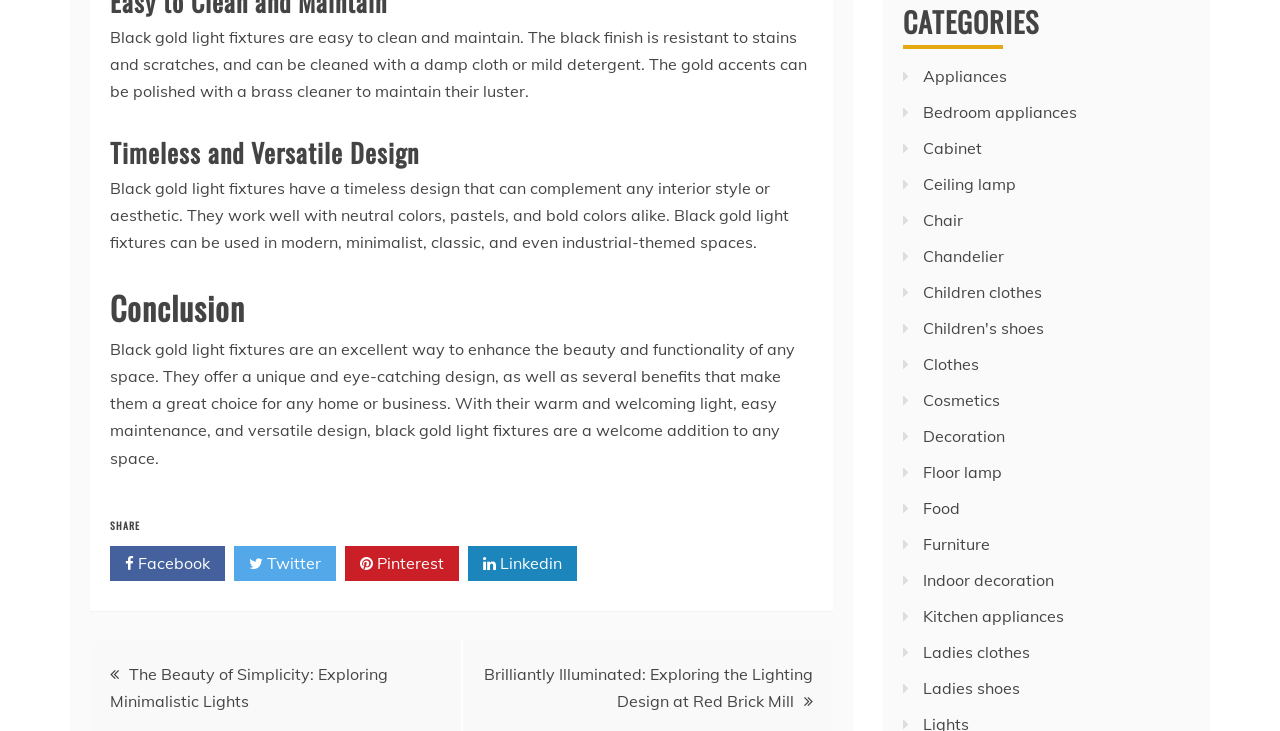What is the category of 'Ceiling lamp'?
Please provide a comprehensive and detailed answer to the question.

The webpage has a section of links on the right side, and 'Ceiling lamp' is listed under the category of 'Appliances', along with other subcategories like 'Bedroom appliances', 'Cabinet', and more.